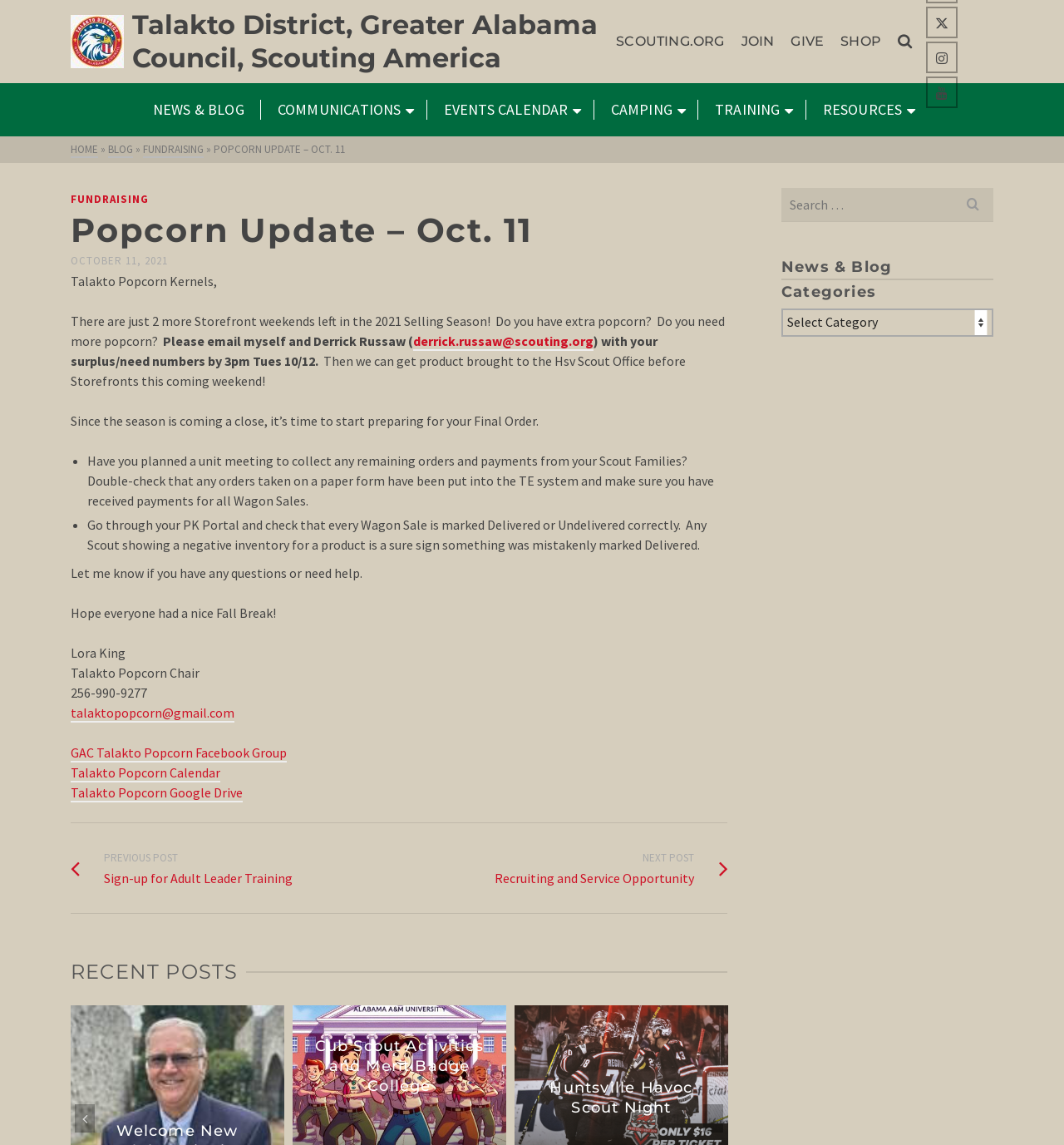What is the main title displayed on this webpage?

Popcorn Update – Oct. 11